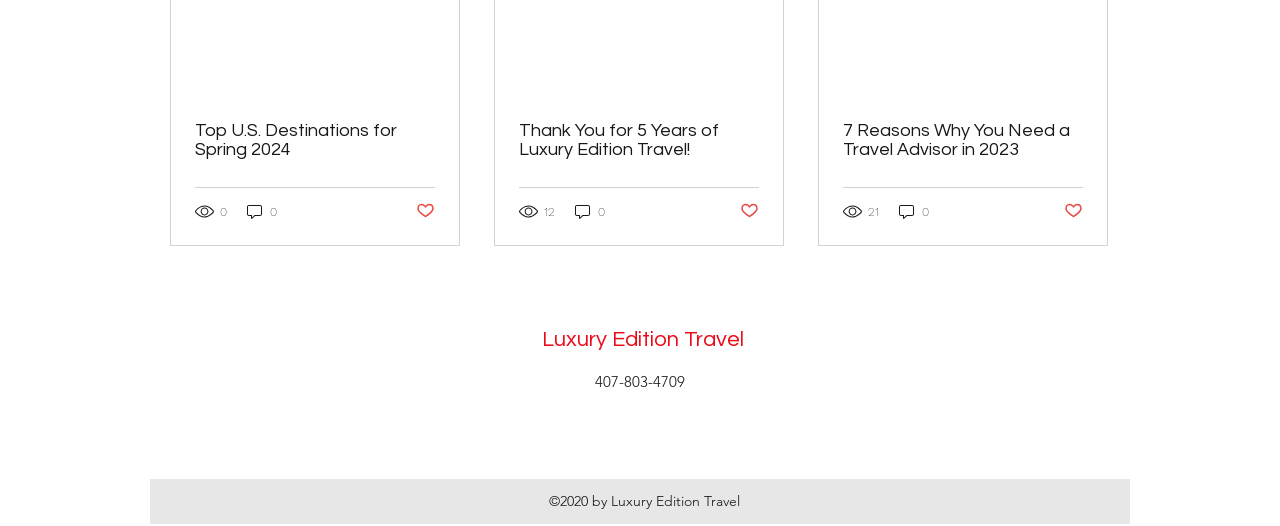What is the phone number listed on the webpage?
Analyze the screenshot and provide a detailed answer to the question.

The phone number can be found in the StaticText element with the text '407-803-4709' below the heading 'Luxury Edition Travel'.